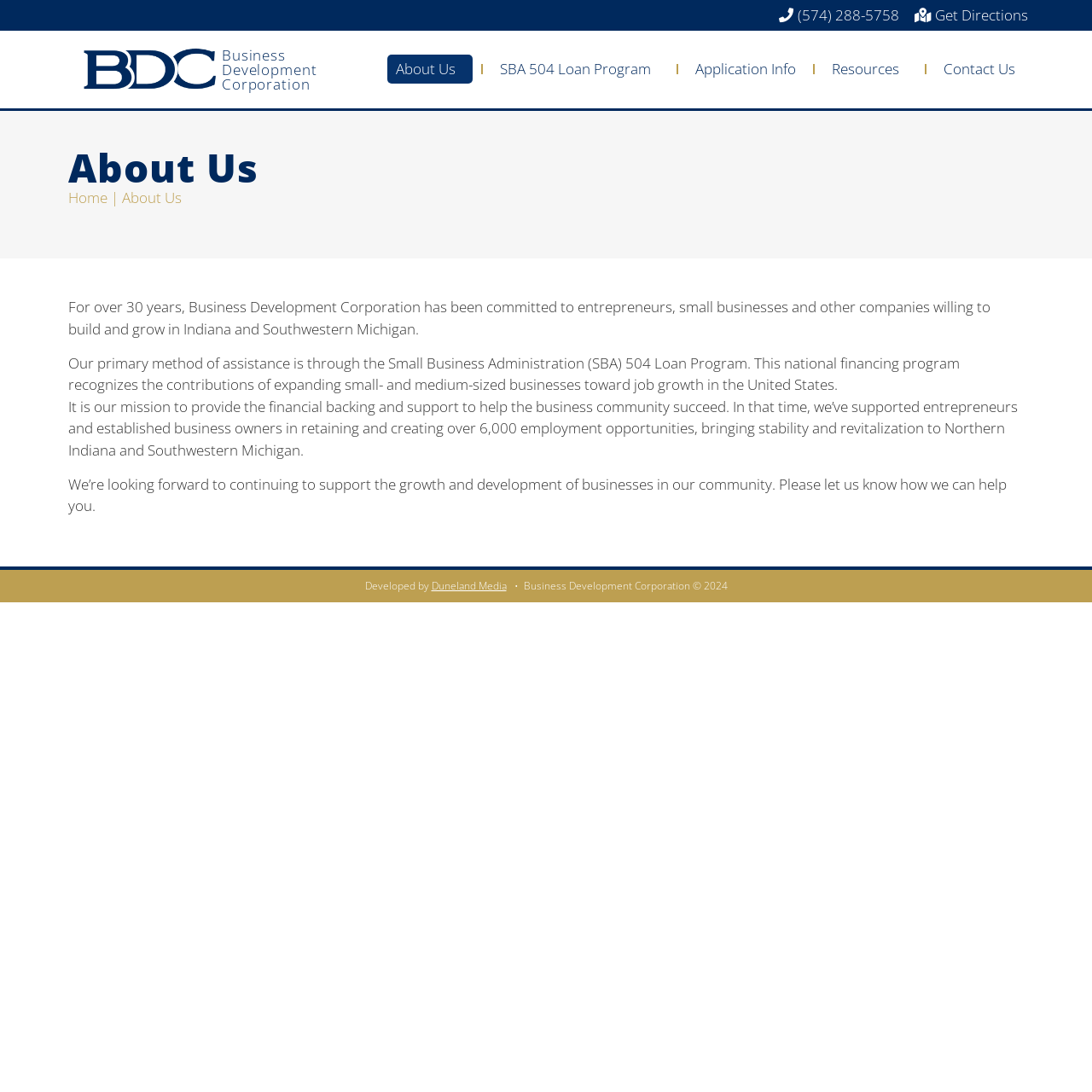Who developed the website?
Carefully examine the image and provide a detailed answer to the question.

I found this information by looking at the bottom of the webpage, where there is a link with the text 'Developed by' followed by a link to 'Duneland Media'.